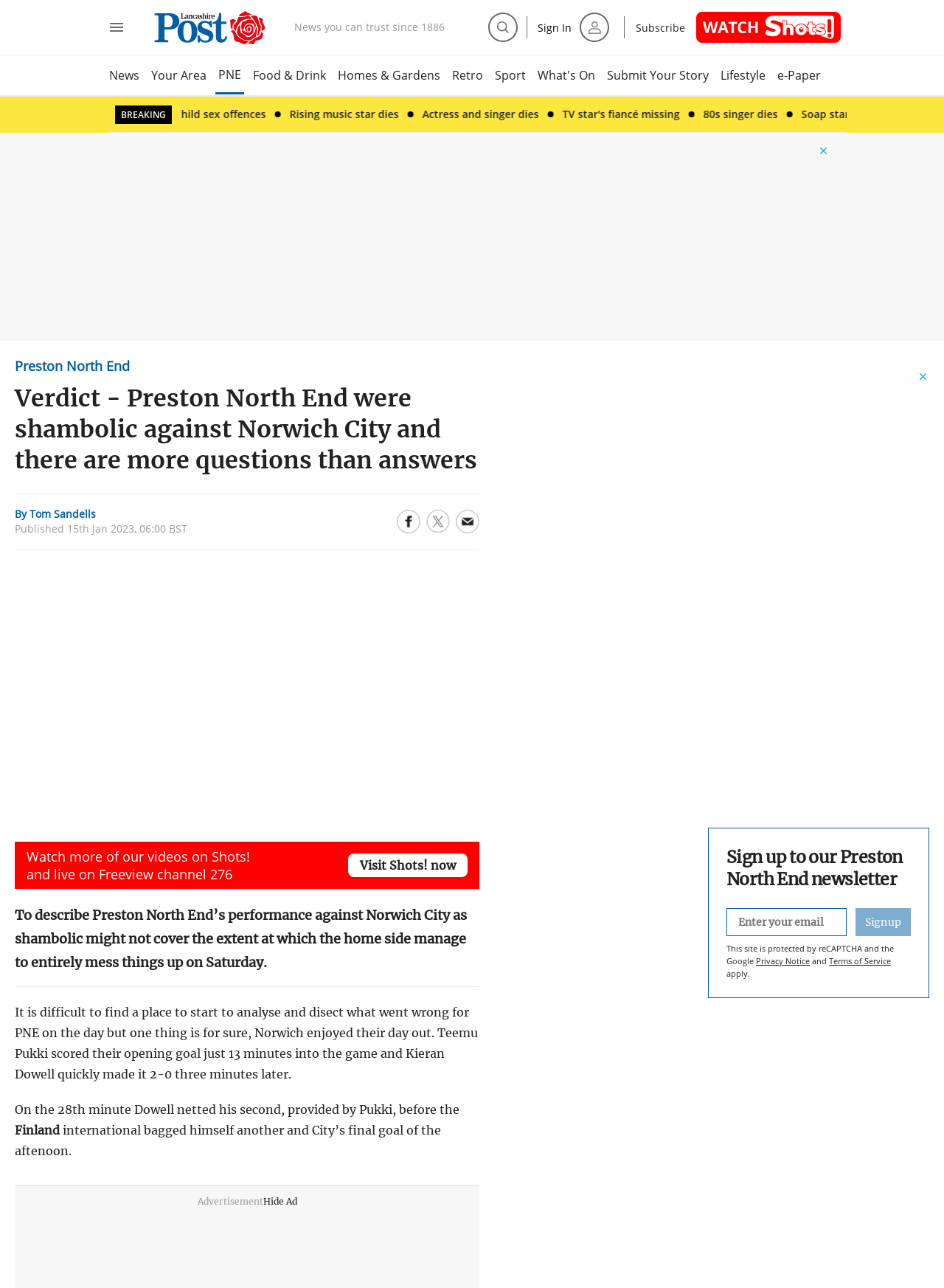Determine the bounding box coordinates of the region that needs to be clicked to achieve the task: "Open full menu".

[0.114, 0.014, 0.133, 0.028]